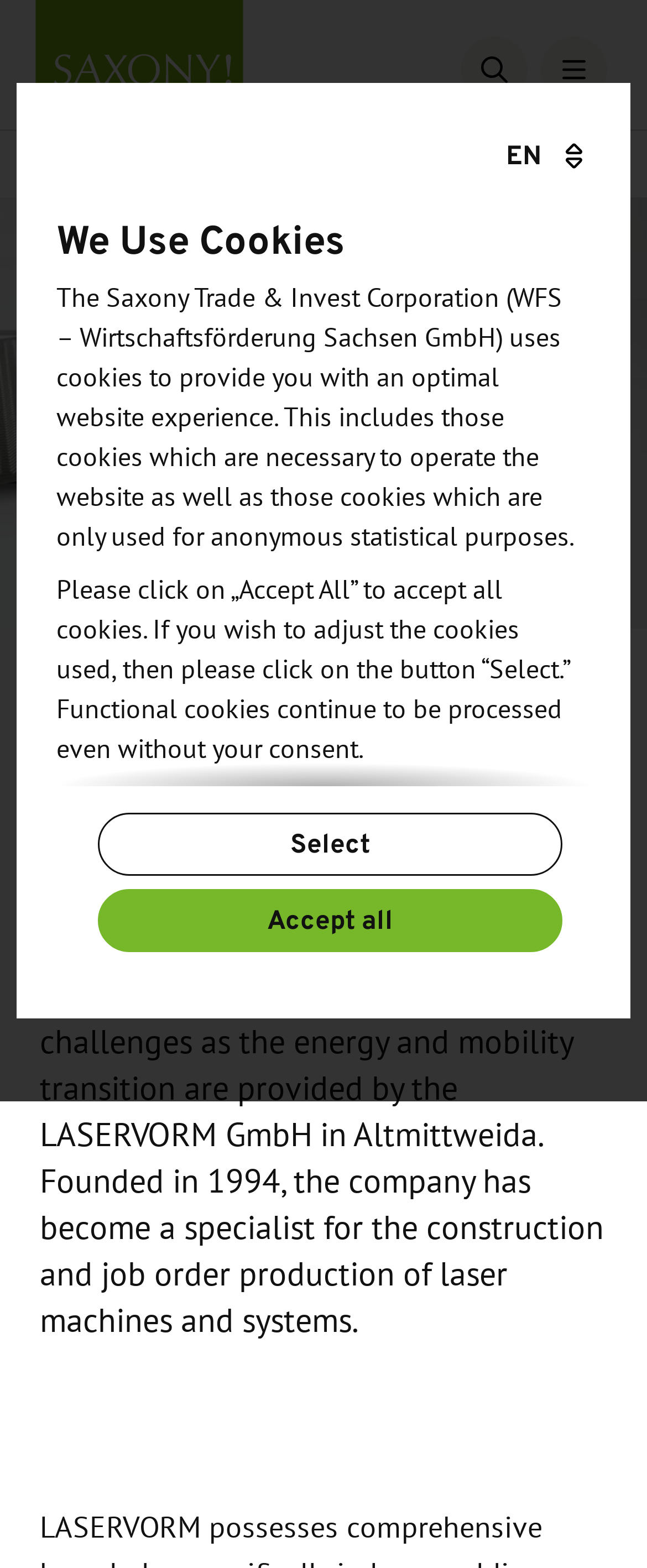Please identify the bounding box coordinates of the element I need to click to follow this instruction: "Open search".

[0.713, 0.023, 0.815, 0.066]